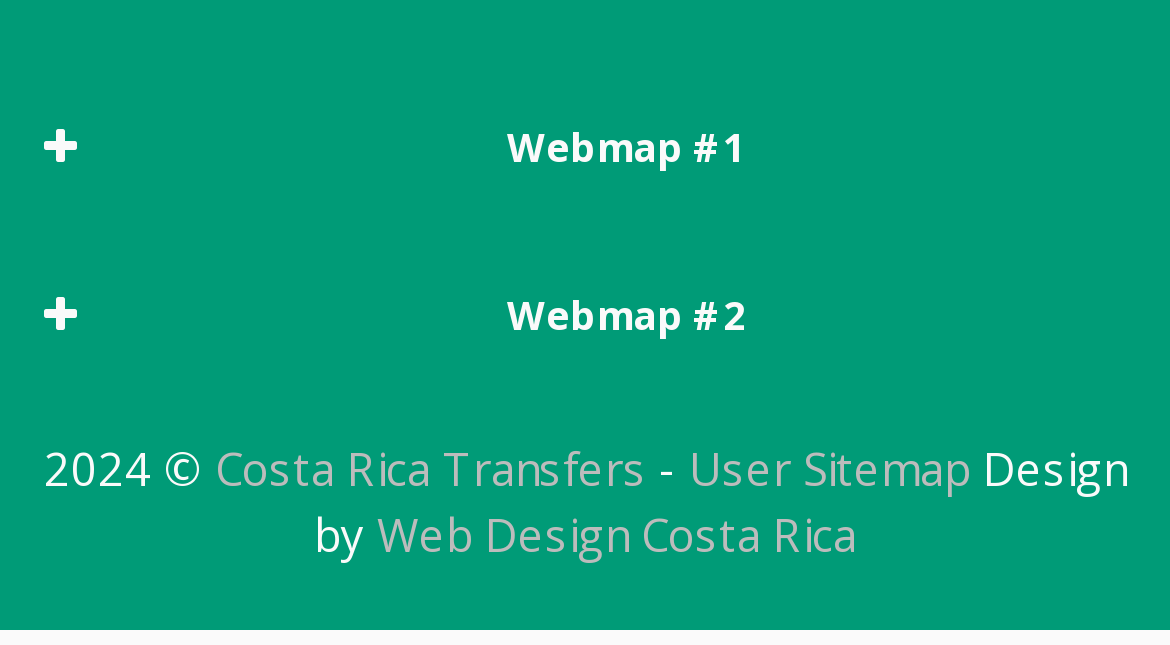Specify the bounding box coordinates of the area that needs to be clicked to achieve the following instruction: "Explore Adventure sports in Costa Rica".

[0.285, 0.515, 0.831, 0.608]